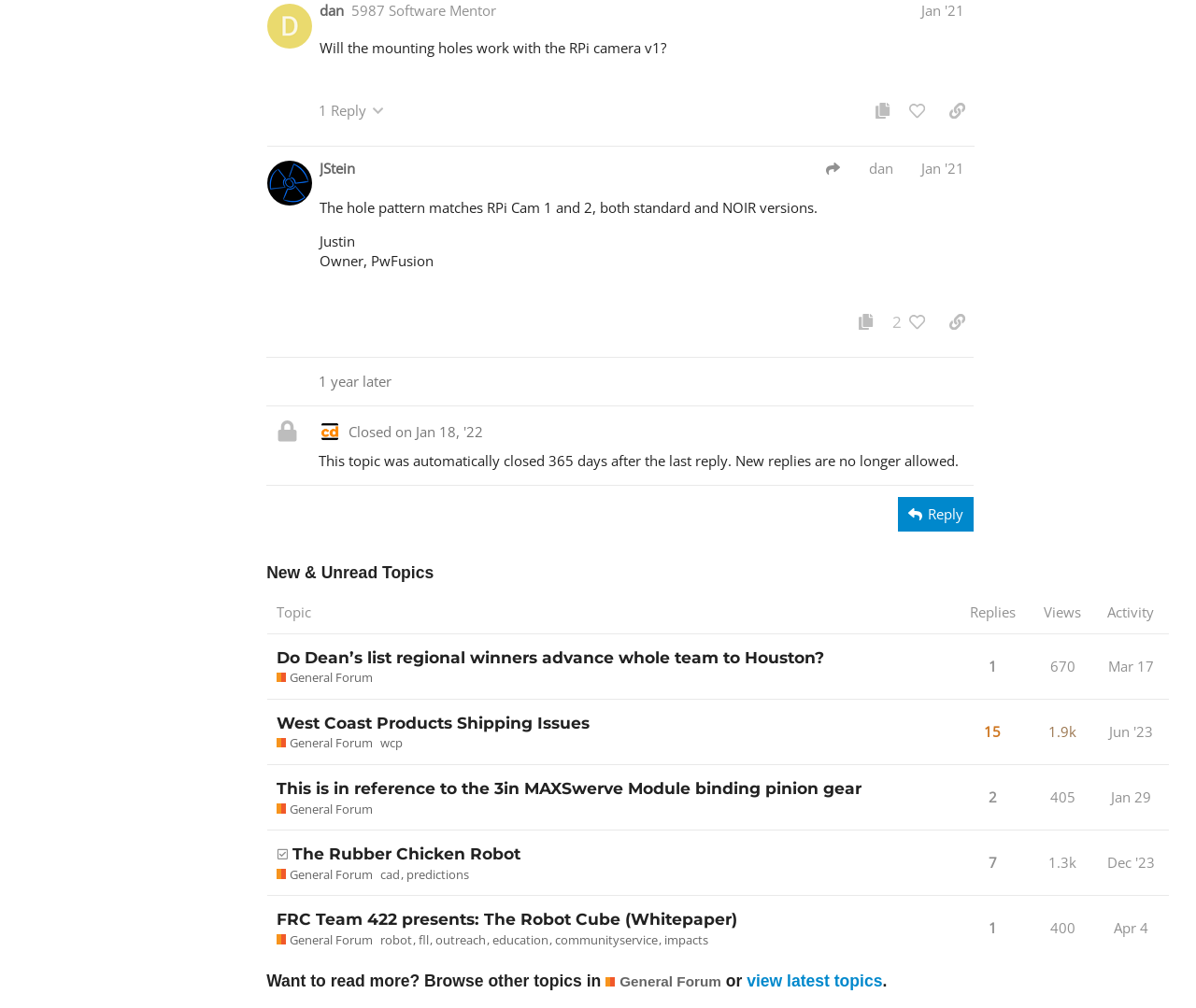Who is the author of the first post?
Based on the screenshot, answer the question with a single word or phrase.

dan